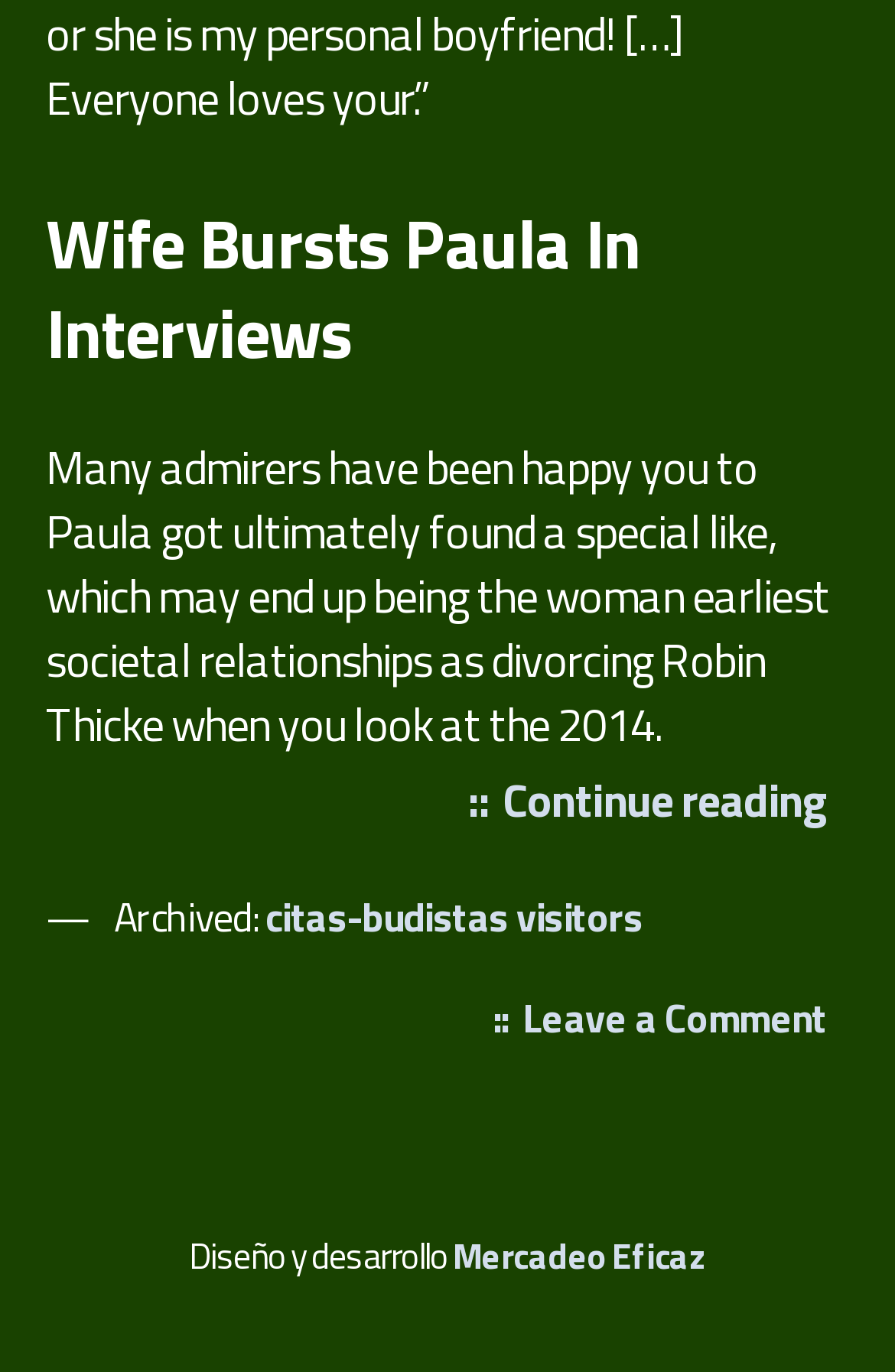What is the purpose of the 'Leave a Comment' link?
Please provide a comprehensive answer based on the information in the image.

The 'Leave a Comment' link is located at the bottom of the article, which suggests that it is intended to allow readers to provide their feedback or comments on the article. This is a common feature in online articles, which allows readers to engage with the content and interact with the author or other readers.